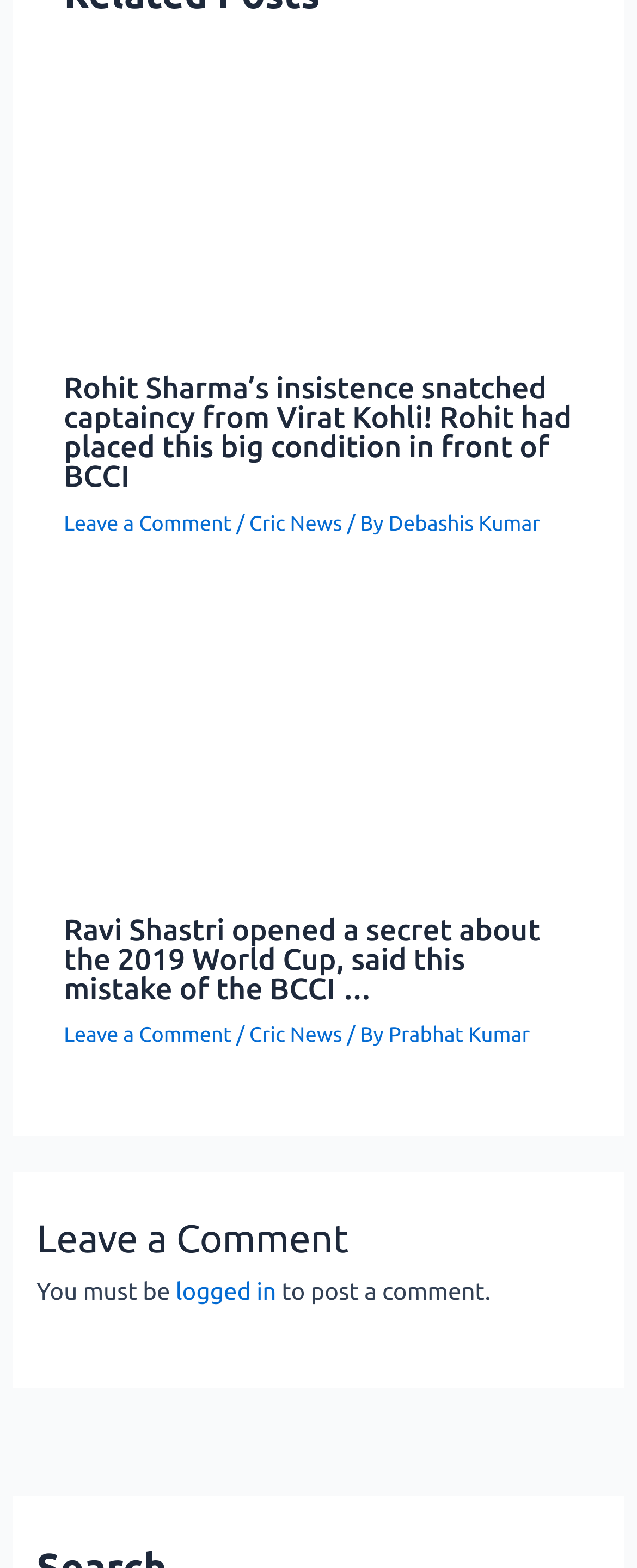How many articles are on this webpage? Look at the image and give a one-word or short phrase answer.

2